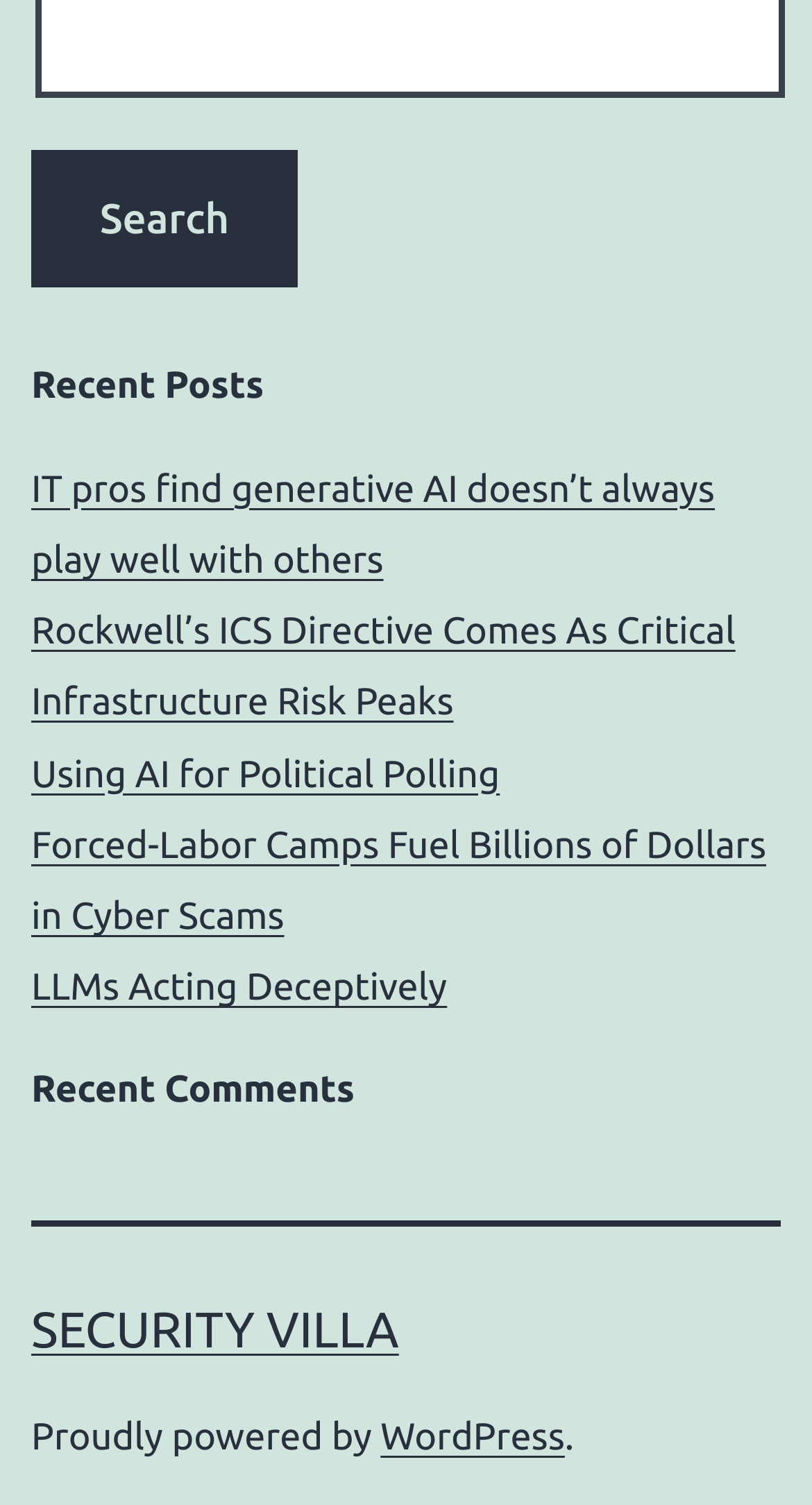What is the purpose of the button at the top?
Using the picture, provide a one-word or short phrase answer.

Search